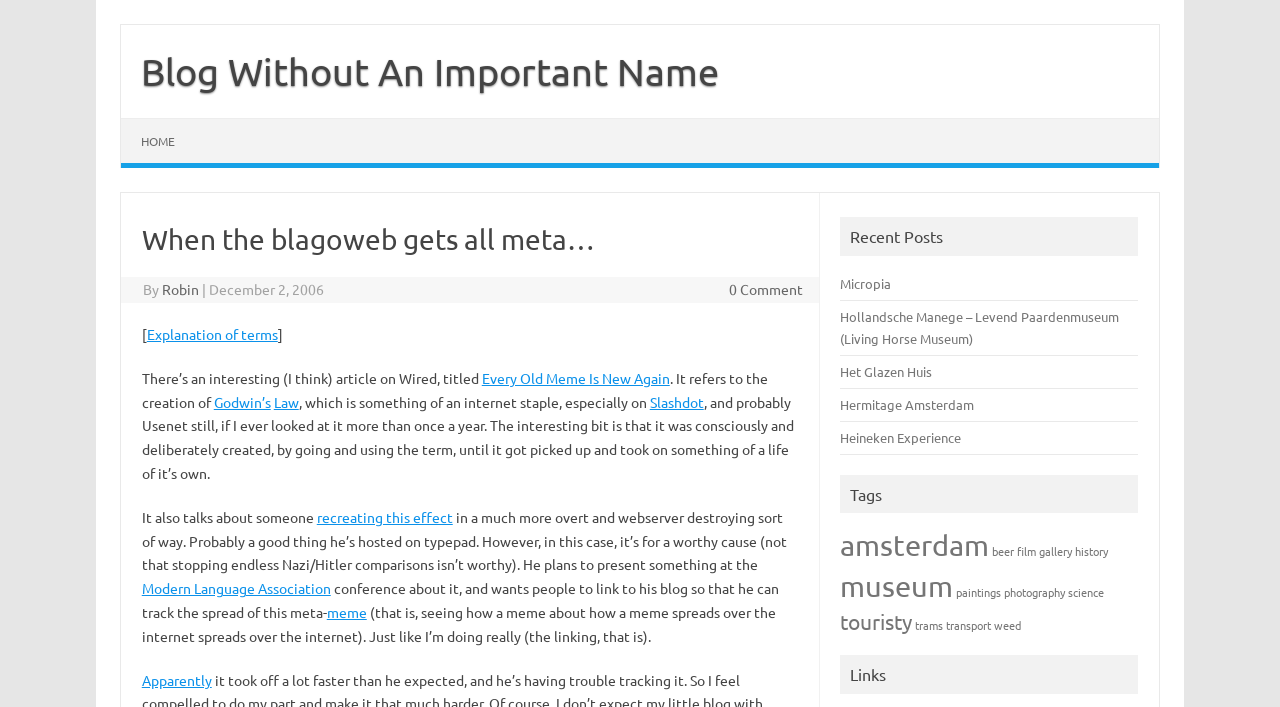Find the bounding box coordinates of the element I should click to carry out the following instruction: "Explore the explanation of terms".

[0.115, 0.46, 0.217, 0.485]